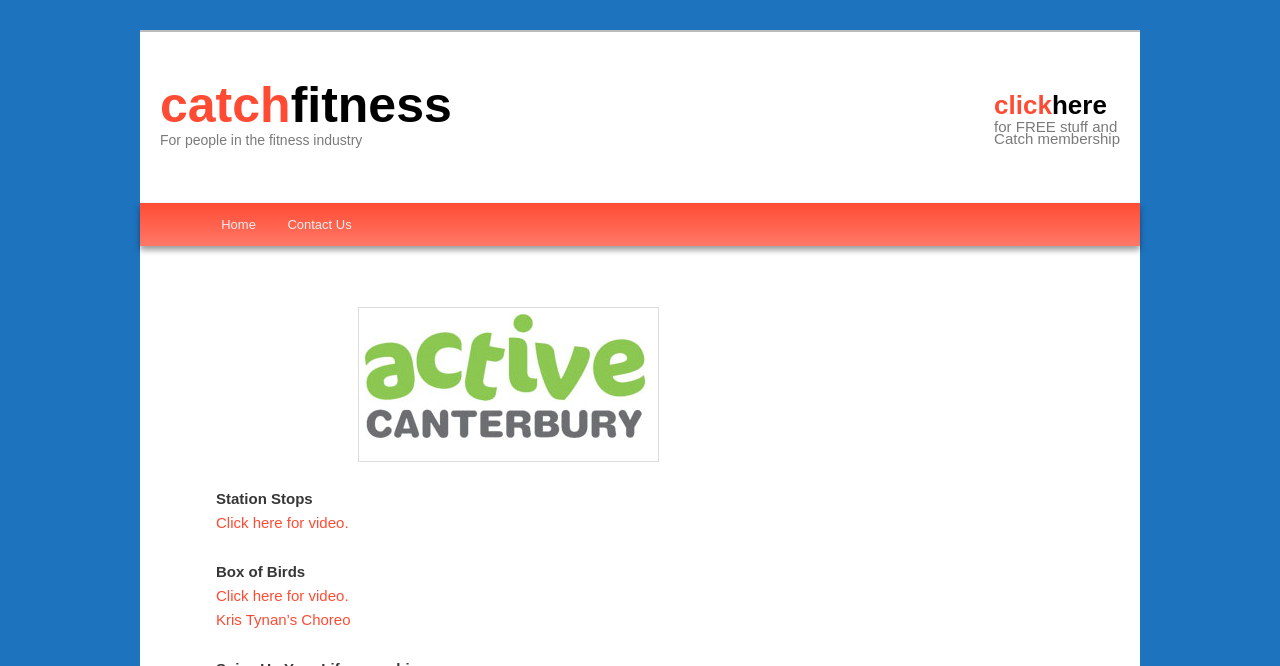Ascertain the bounding box coordinates for the UI element detailed here: "title="Active Canterbury"". The coordinates should be provided as [left, top, right, bottom] with each value being a float between 0 and 1.

[0.169, 0.461, 0.625, 0.694]